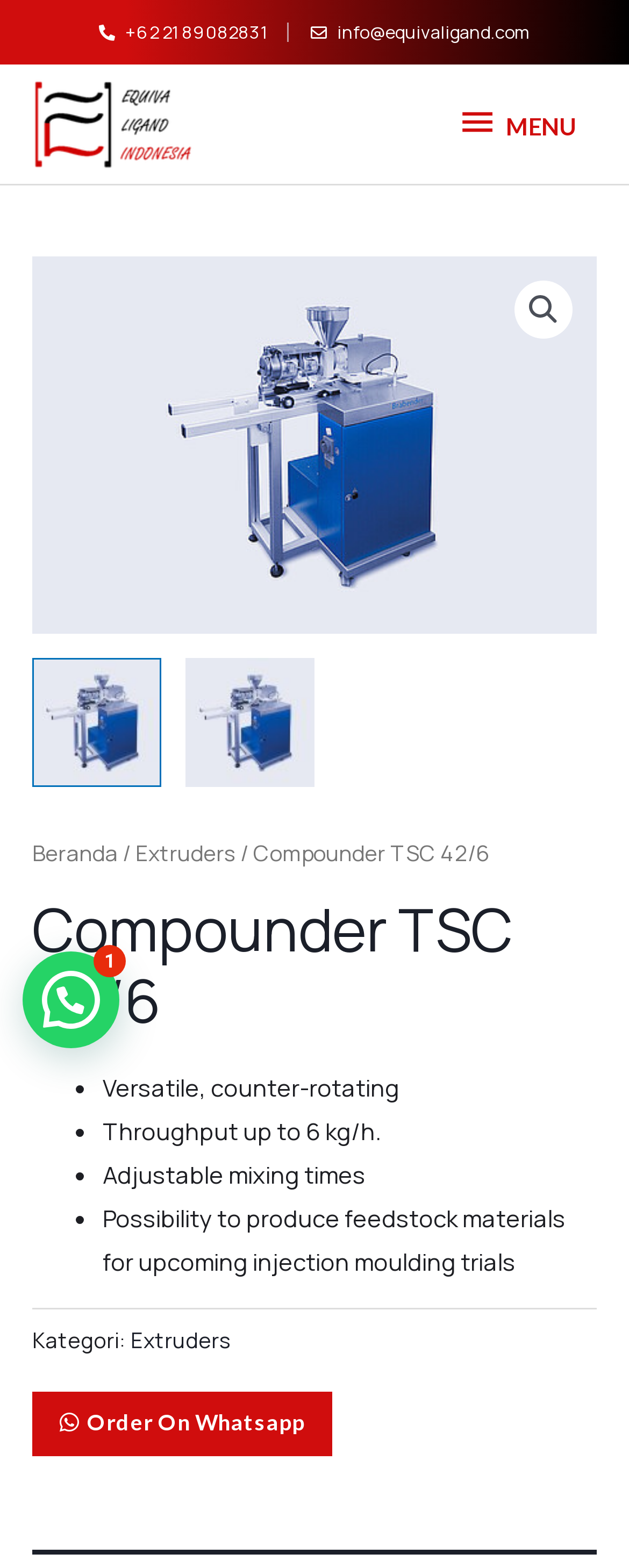Provide a short answer using a single word or phrase for the following question: 
How many links are there in the main menu?

4